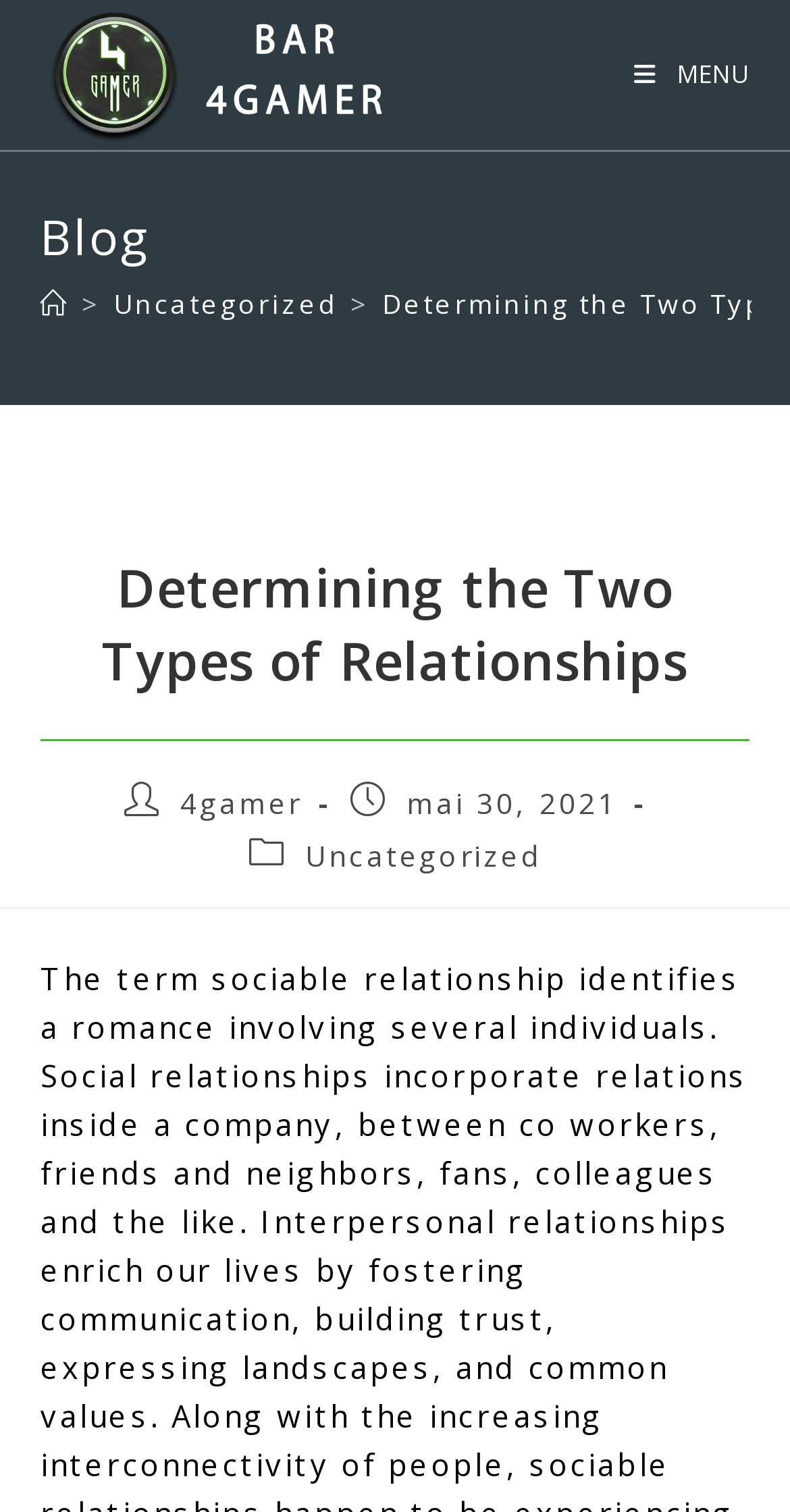What is the name of the blog?
Please answer the question with a detailed response using the information from the screenshot.

I determined the answer by looking at the top-left corner of the webpage, where I found a link with the text '4Gamer' and an image with the same name, indicating that it is the name of the blog.